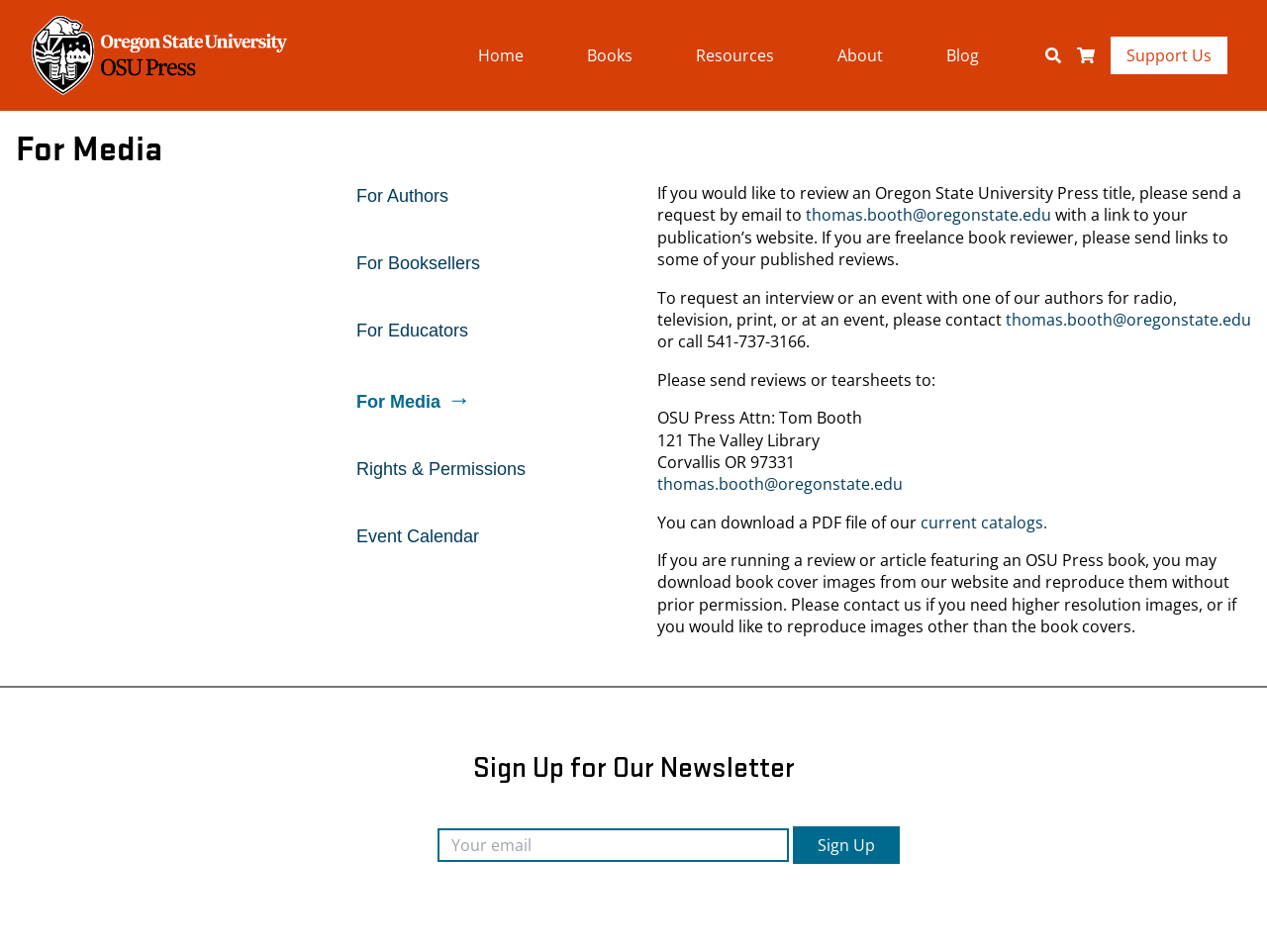What is the contact information for sending reviews?
Please provide a detailed and comprehensive answer to the question.

The webpage provides a blockquote section with the contact information for sending reviews or tearsheets, which is OSU Press Attn: Tom Booth, 121 The Valley Library, Corvallis OR 97331.